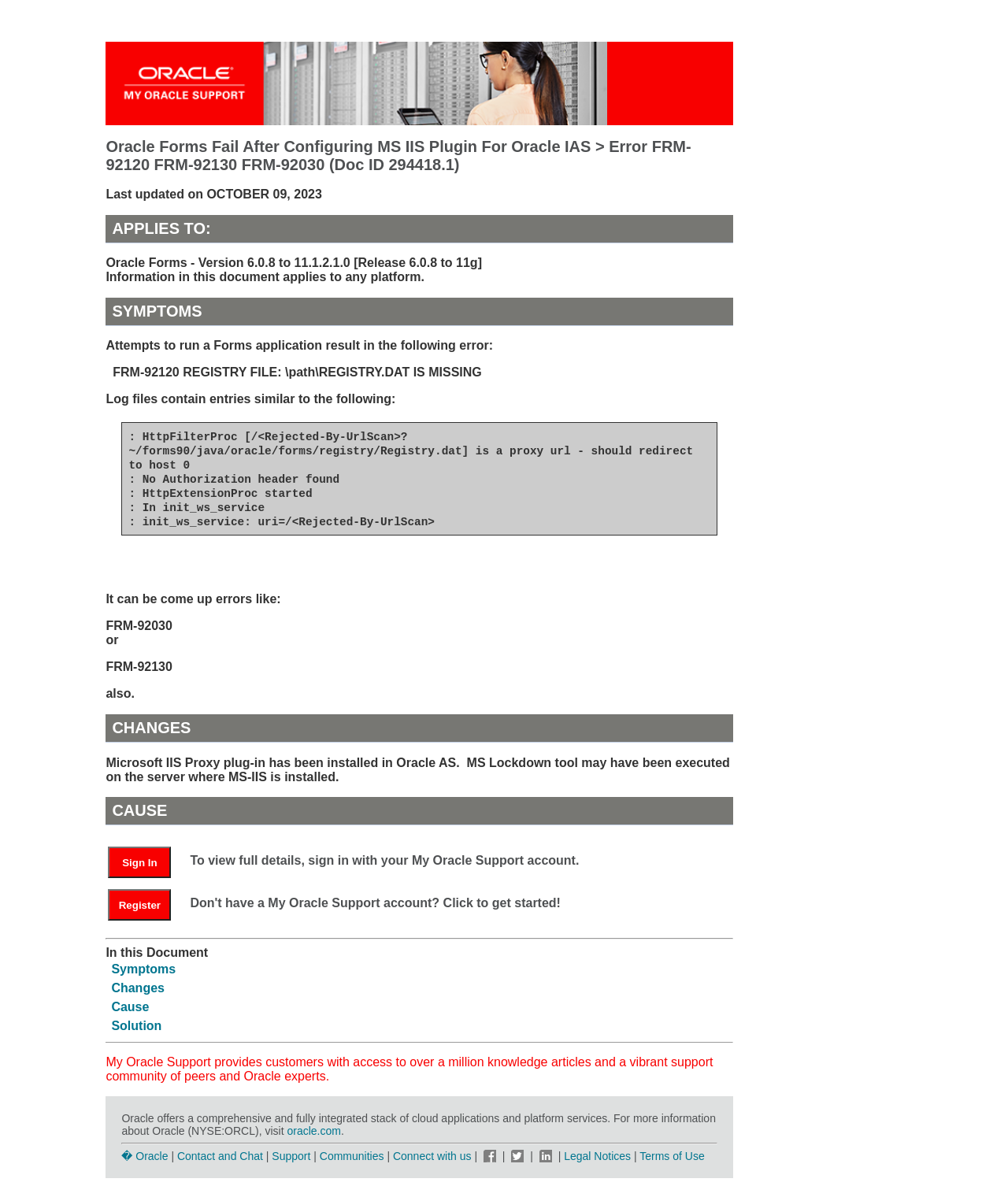Find the bounding box of the UI element described as: "Register". The bounding box coordinates should be given as four float values between 0 and 1, i.e., [left, top, right, bottom].

[0.107, 0.757, 0.185, 0.768]